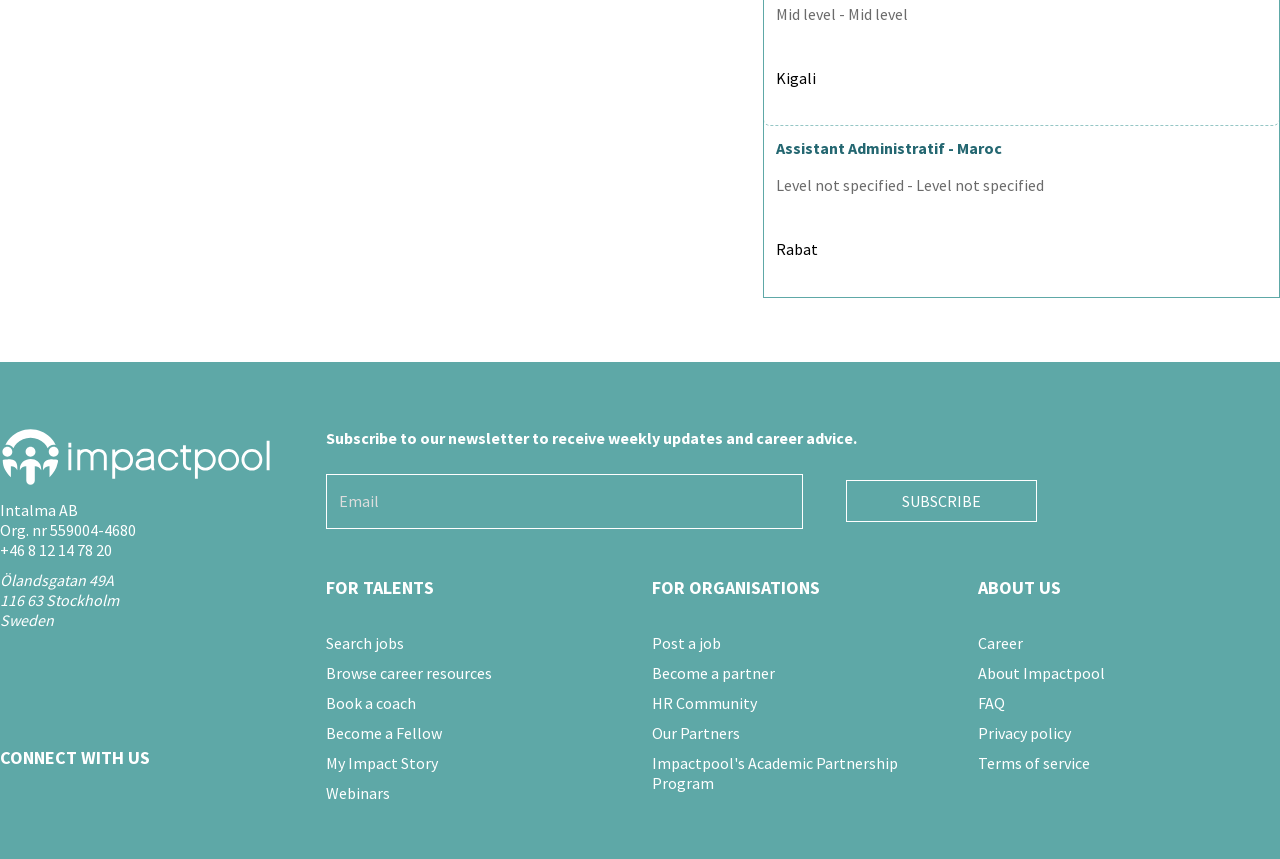Can you specify the bounding box coordinates of the area that needs to be clicked to fulfill the following instruction: "Click the image in the top-right corner"?

None